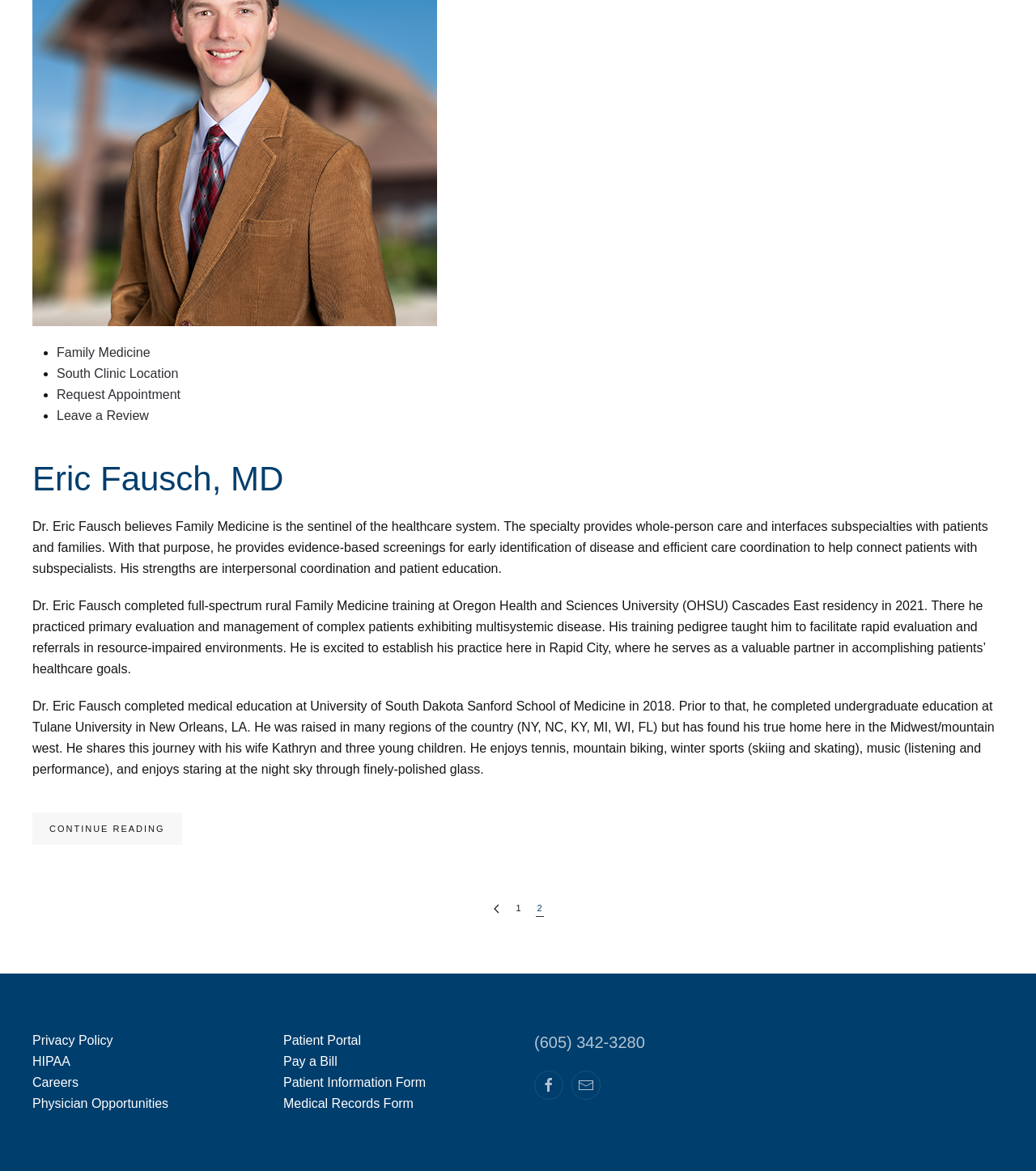Please identify the bounding box coordinates of the element's region that I should click in order to complete the following instruction: "Contact Rapid City Medical Center". The bounding box coordinates consist of four float numbers between 0 and 1, i.e., [left, top, right, bottom].

[0.552, 0.914, 0.58, 0.939]